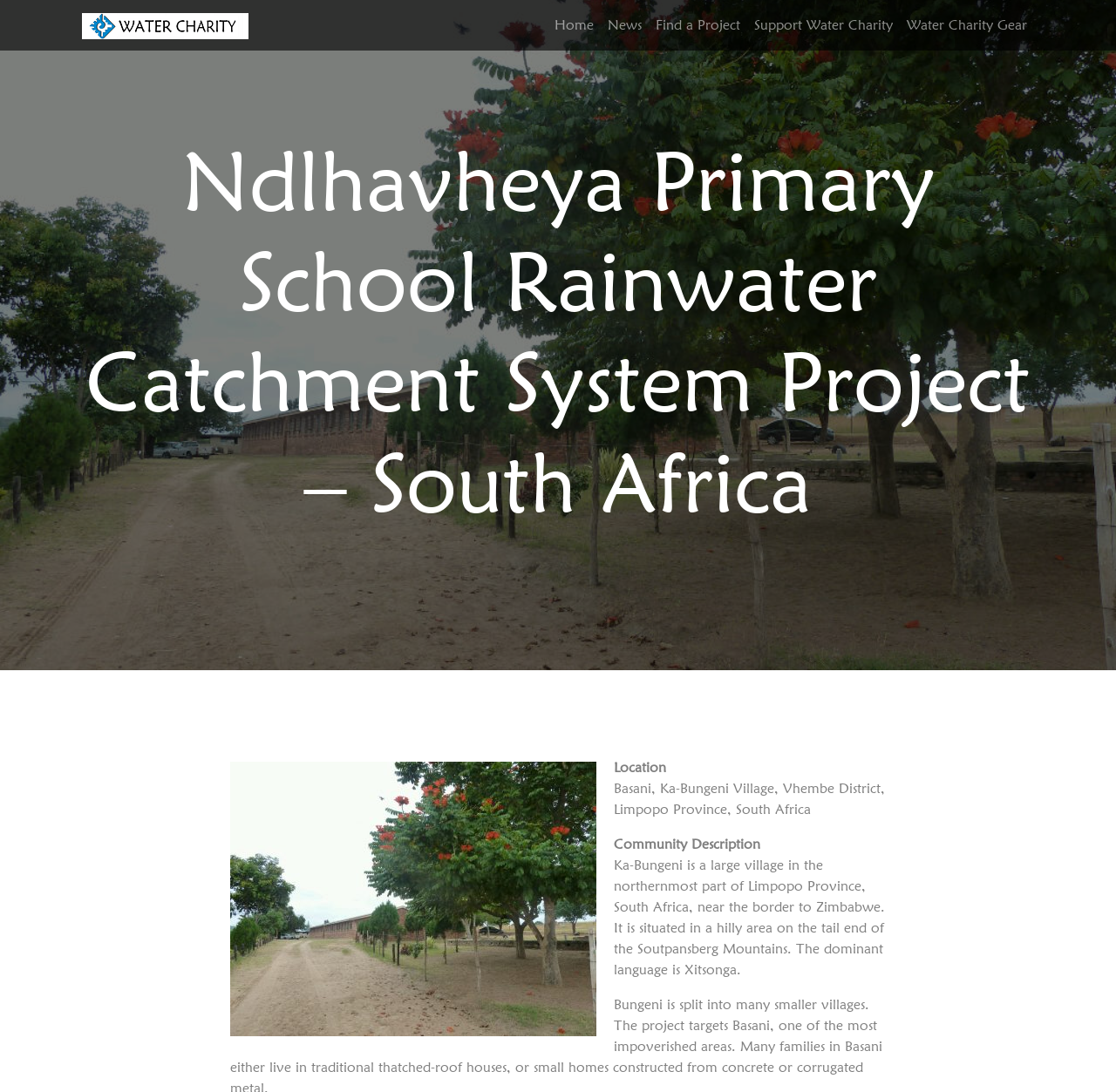Use a single word or phrase to answer this question: 
What is the province of the project location?

Limpopo Province